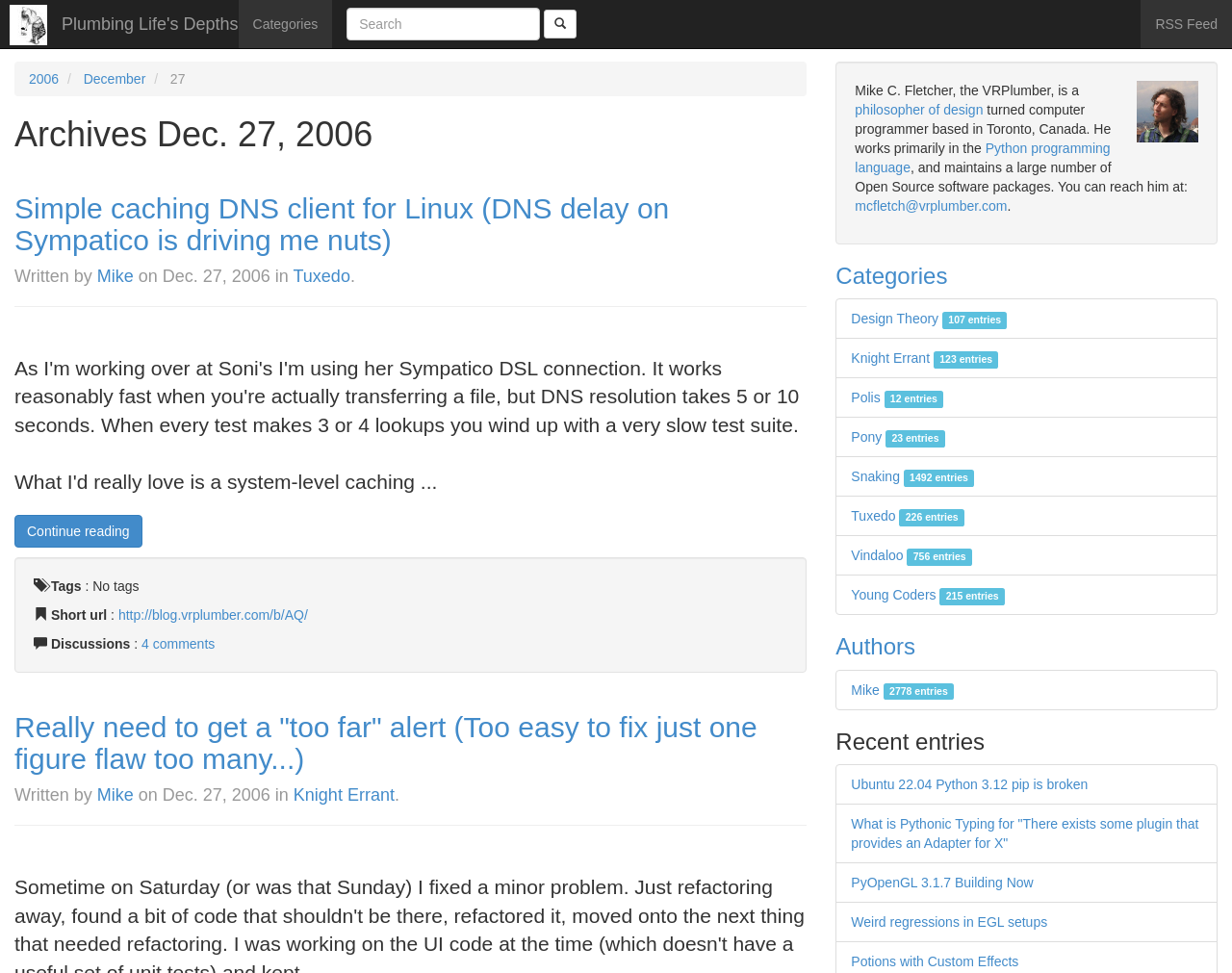Determine the coordinates of the bounding box for the clickable area needed to execute this instruction: "Search for something".

[0.281, 0.008, 0.438, 0.042]